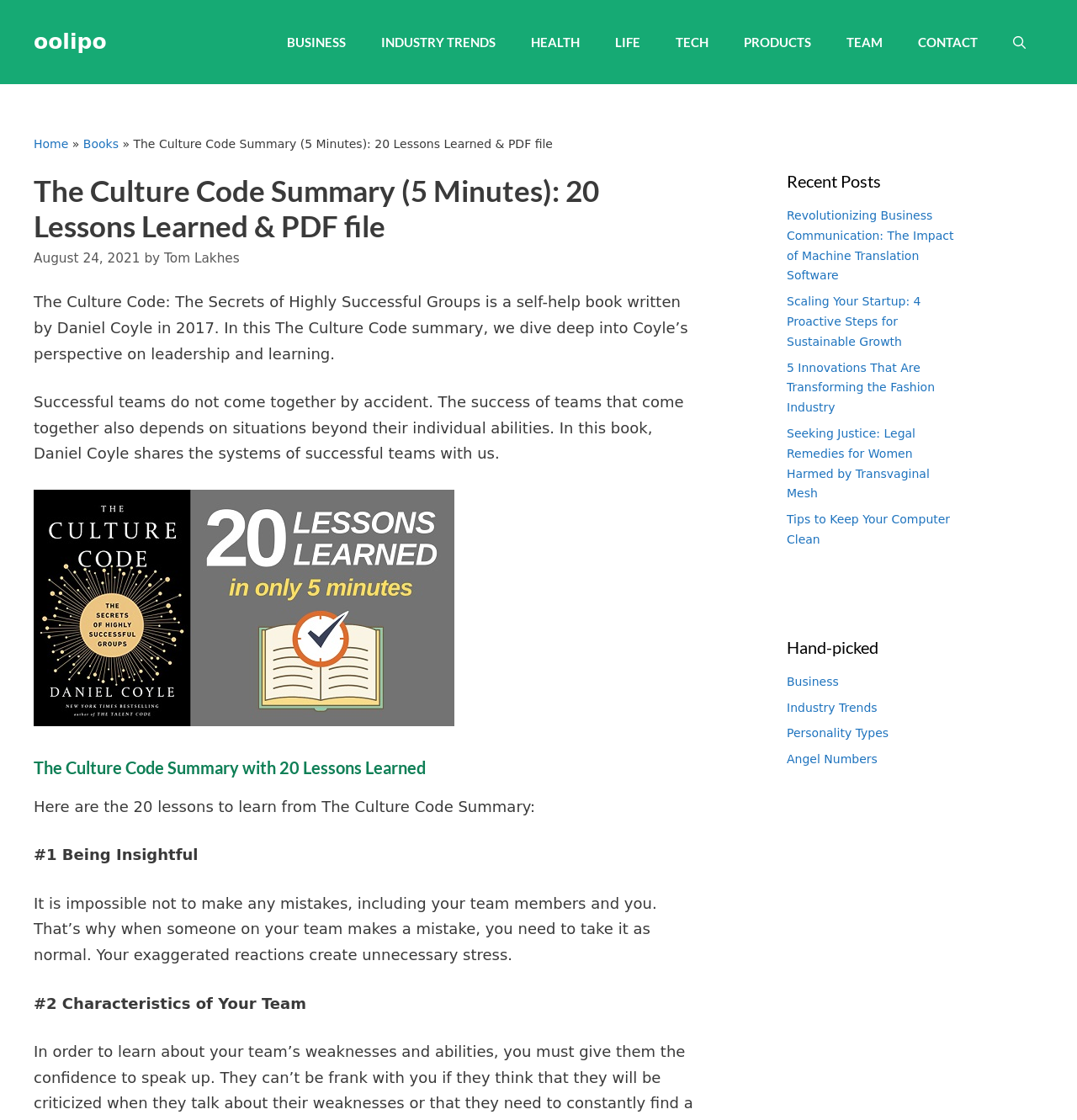Determine the coordinates of the bounding box for the clickable area needed to execute this instruction: "Read the article about 'Revolutionizing Business Communication'".

[0.73, 0.186, 0.885, 0.252]